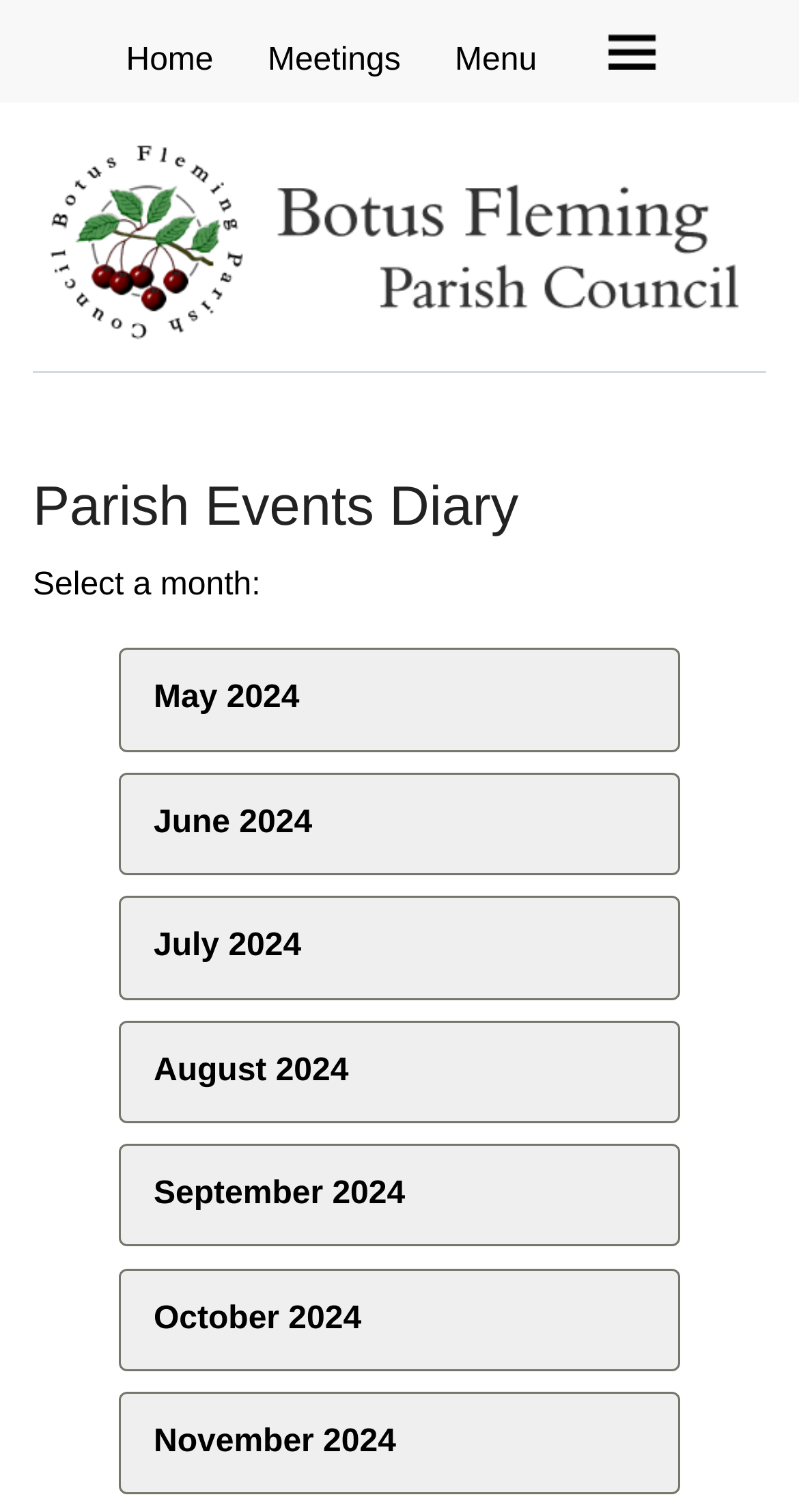Please find the bounding box coordinates in the format (top-left x, top-left y, bottom-right x, bottom-right y) for the given element description. Ensure the coordinates are floating point numbers between 0 and 1. Description: Menu

[0.541, 0.018, 0.7, 0.059]